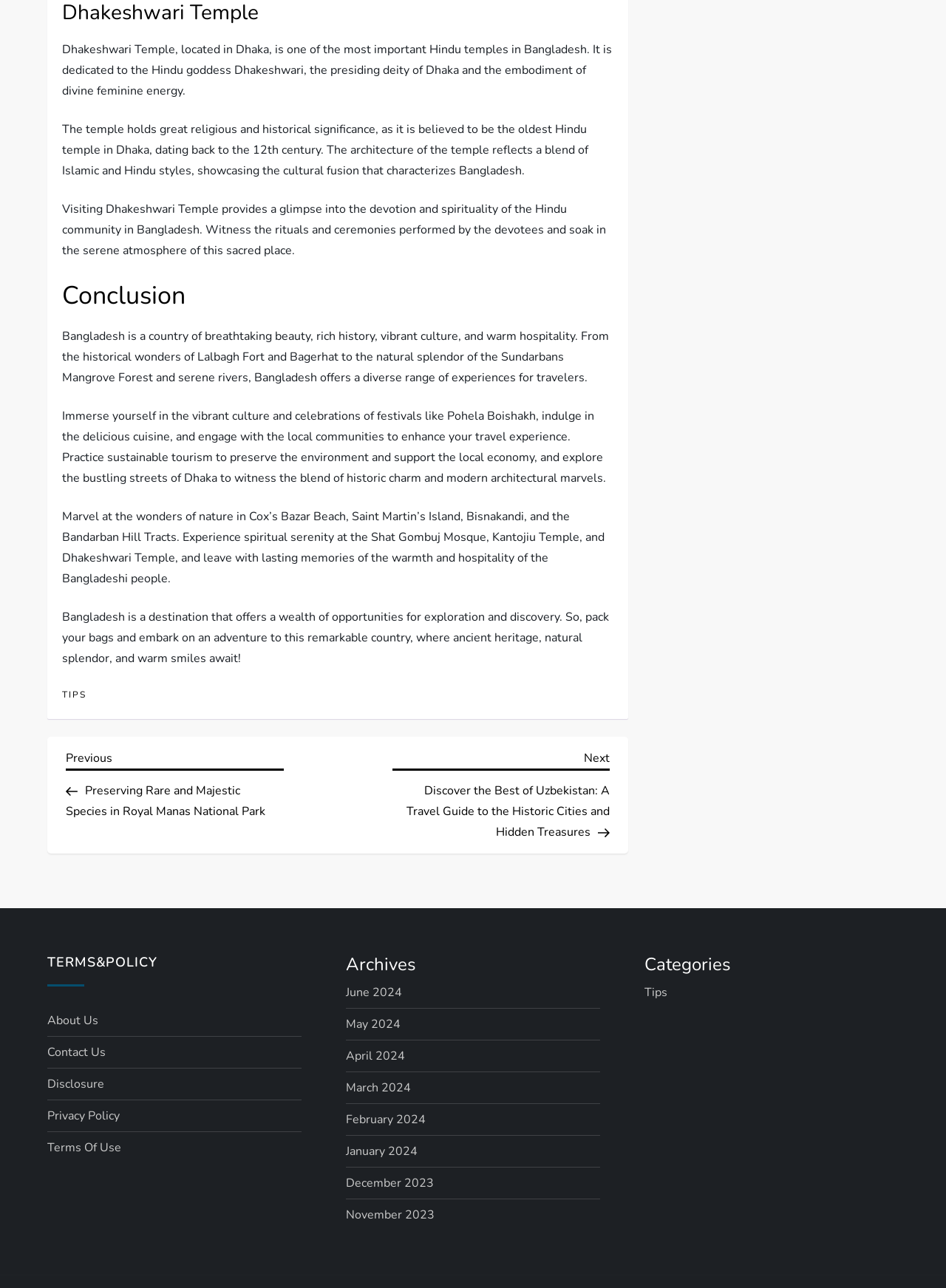With reference to the screenshot, provide a detailed response to the question below:
What is the architectural style of Dhakeshwari Temple?

The question is asking about the architectural style of Dhakeshwari Temple. According to the StaticText element with ID 640, the architecture of the temple reflects a blend of Islamic and Hindu styles, which is the answer to this question.